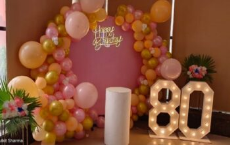What is the purpose of the white cylindrical piece? Examine the screenshot and reply using just one word or a brief phrase.

For further decoration